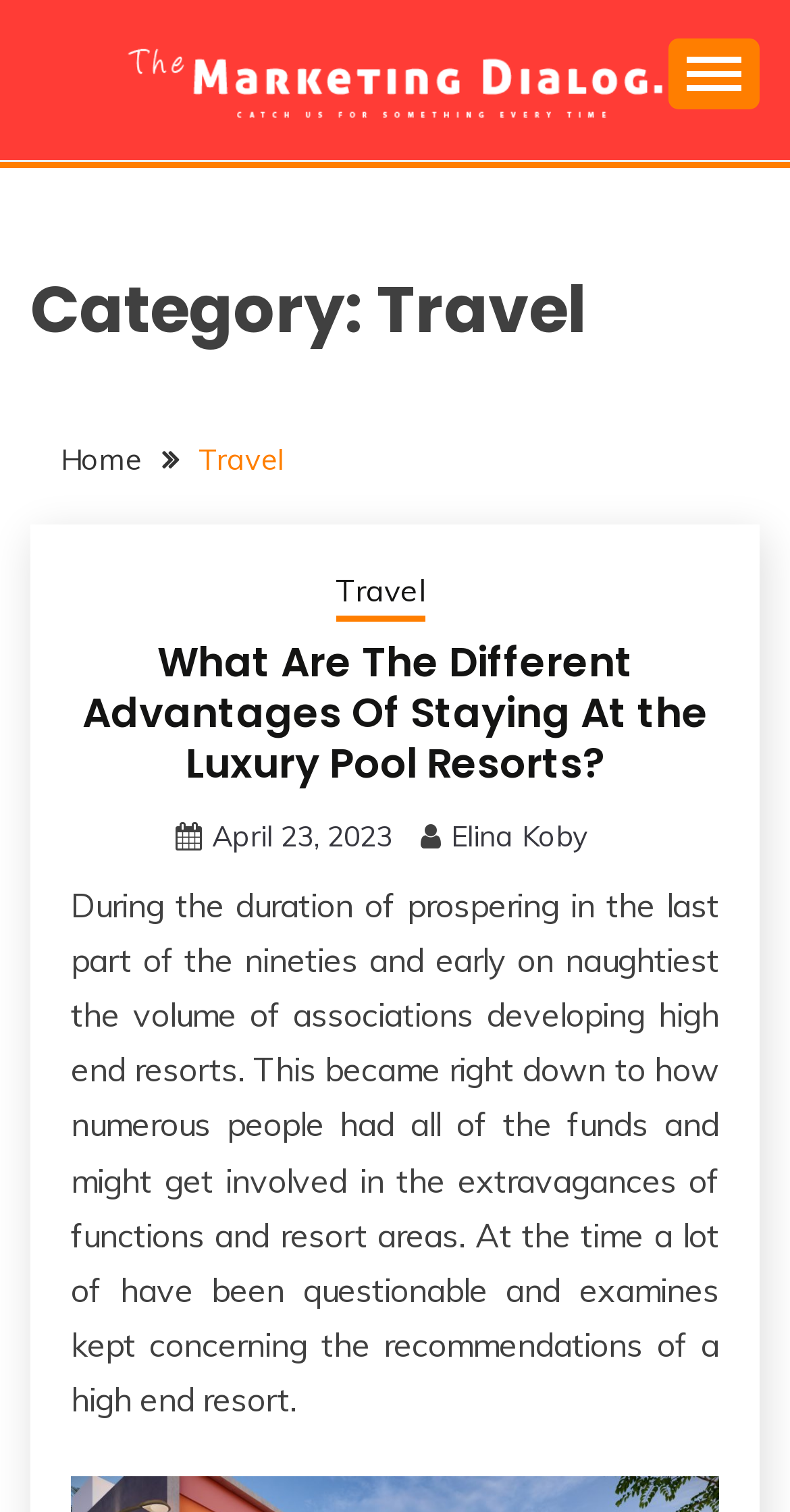Identify the bounding box coordinates for the element that needs to be clicked to fulfill this instruction: "View the primary menu". Provide the coordinates in the format of four float numbers between 0 and 1: [left, top, right, bottom].

[0.846, 0.026, 0.962, 0.072]